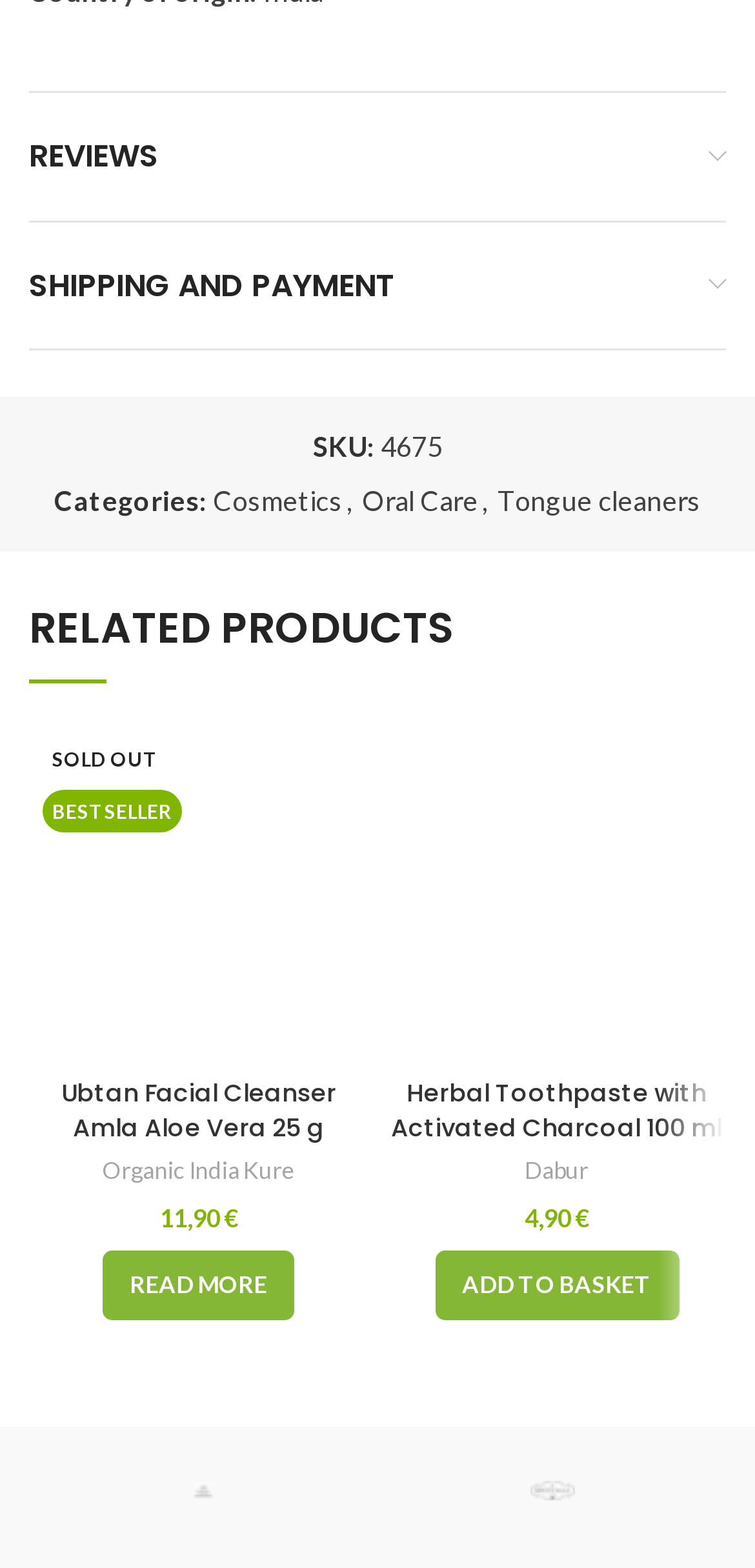Please provide a one-word or short phrase answer to the question:
What is the brand of the Herbal Toothpaste?

Dabur